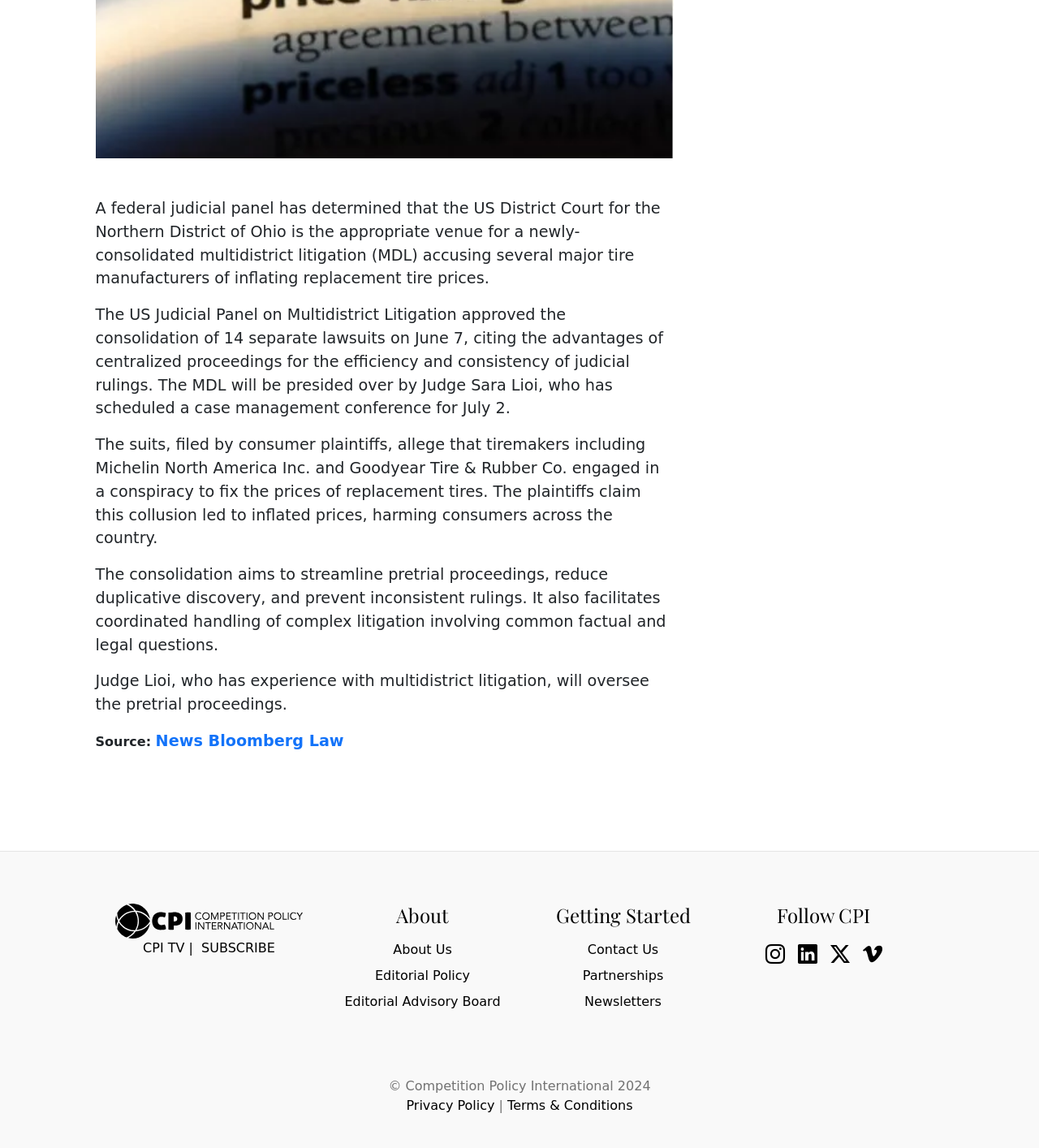What is the topic of the news article?
Using the visual information, reply with a single word or short phrase.

Tire price fixing